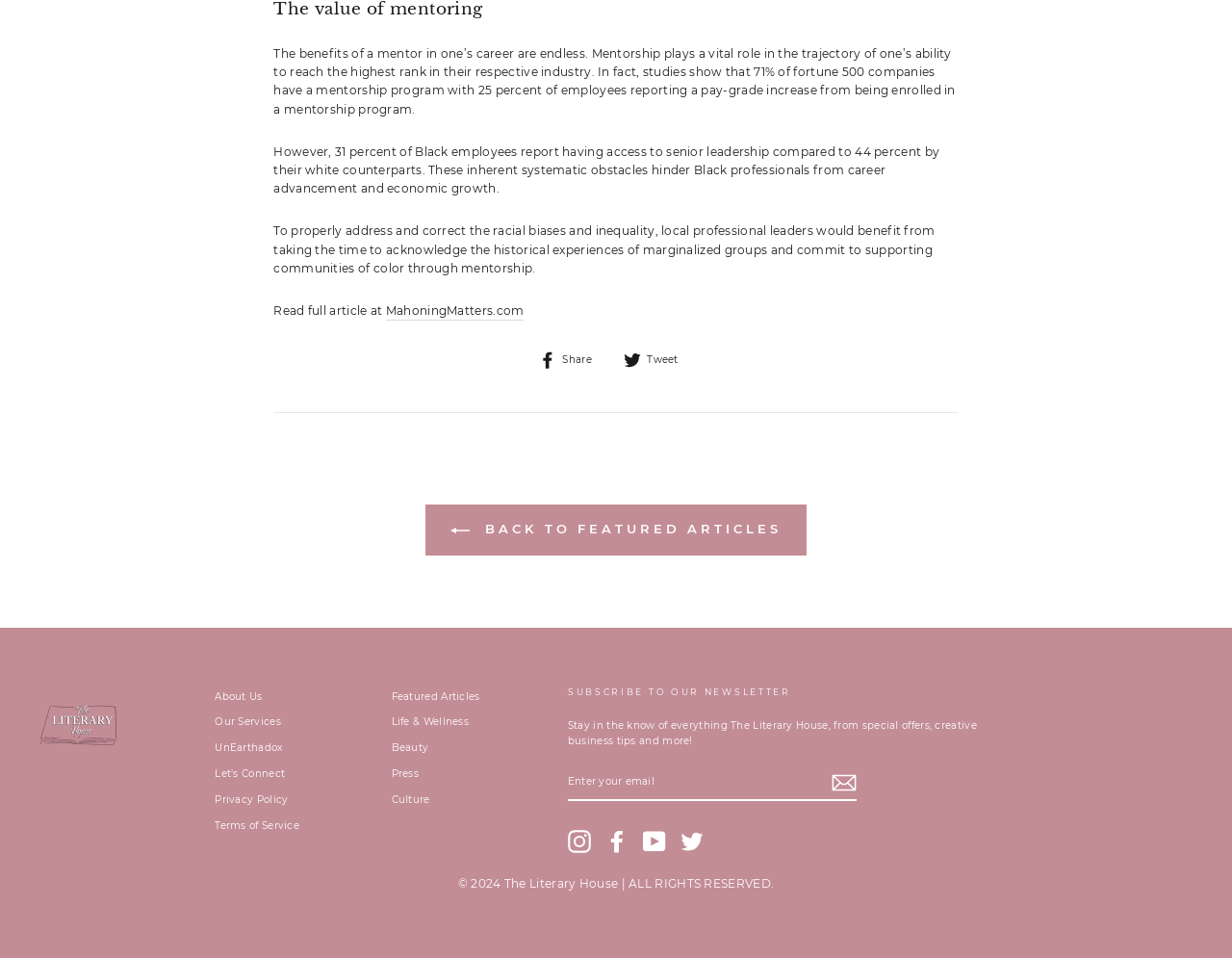Identify the bounding box coordinates for the element you need to click to achieve the following task: "Go back to featured articles". Provide the bounding box coordinates as four float numbers between 0 and 1, in the form [left, top, right, bottom].

[0.346, 0.527, 0.654, 0.579]